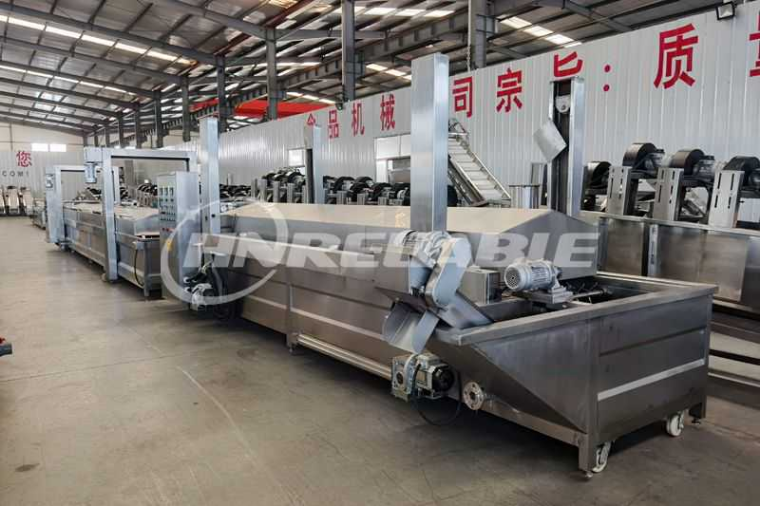Identify and describe all the elements present in the image.

The image showcases a modern French fries frying machine, prominently displayed in a well-lit industrial setting. This stainless steel machine is engineered for high efficiency, designed to improve production rates significantly by accommodating large quantities of fries. The sleek design features robust construction, utilizing food-grade stainless steel to ensure durability and withstand regular use. Safety features are evident, suggesting thoughtful design aimed at protecting operators during use. This machine is likely equipped with mechanisms for temperature control, enhancing its effectiveness. In addition, the machine’s design promotes easy cleaning, ensuring a hygienic workspace essential for food production. The backdrop includes additional machinery, indicating a professional setting where food processing equipment is manufactured or showcased. Overall, this image highlights the blending of advanced engineering and functionality in food production technology.